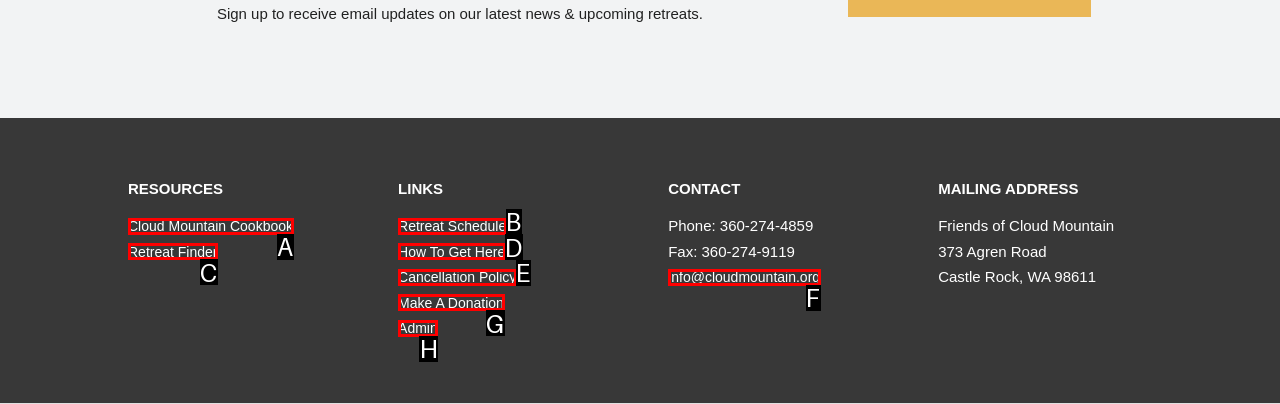Tell me which one HTML element I should click to complete the following instruction: Make a donation
Answer with the option's letter from the given choices directly.

G